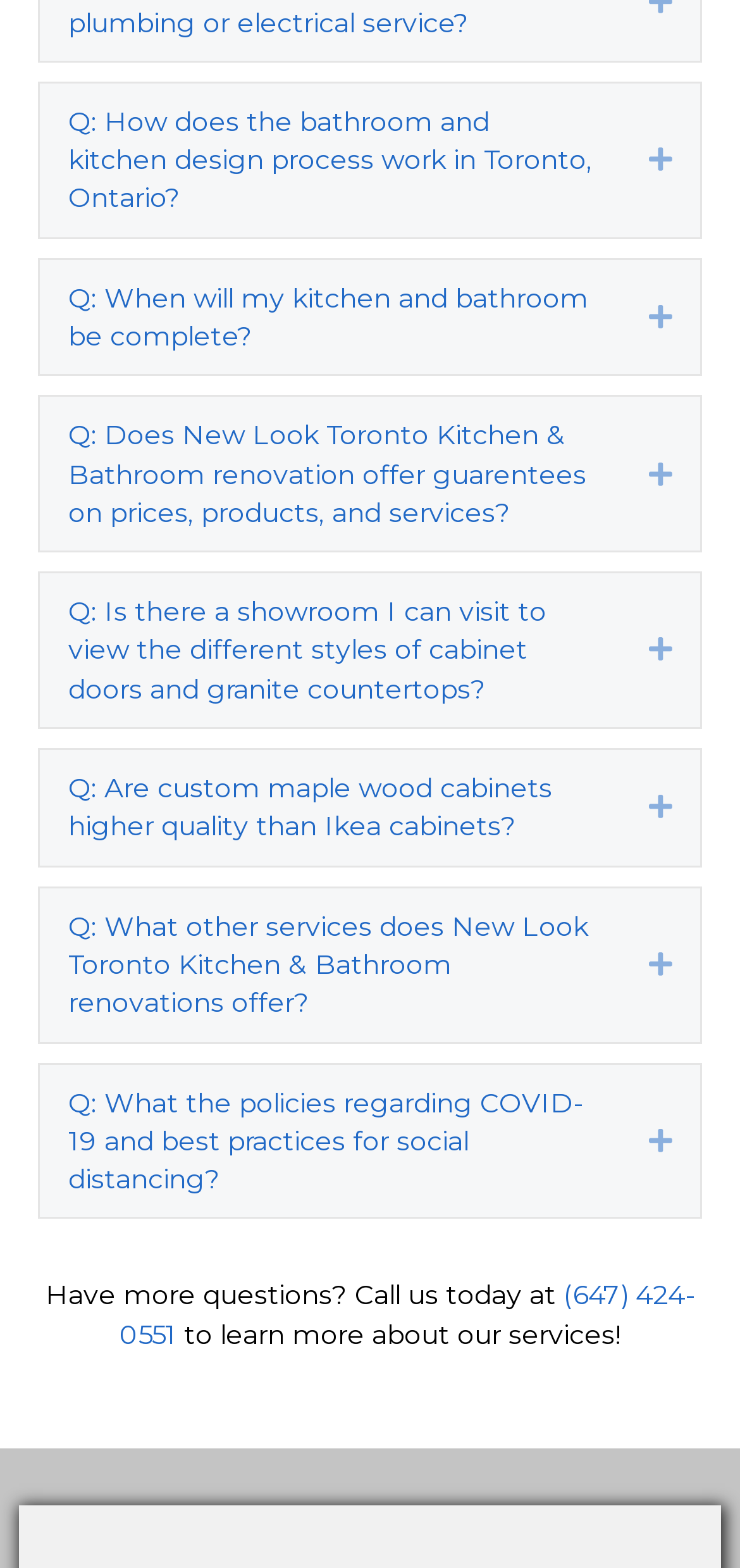Specify the bounding box coordinates of the area to click in order to execute this command: 'Expand the question about kitchen and bathroom completion'. The coordinates should consist of four float numbers ranging from 0 to 1, and should be formatted as [left, top, right, bottom].

[0.092, 0.178, 0.8, 0.227]